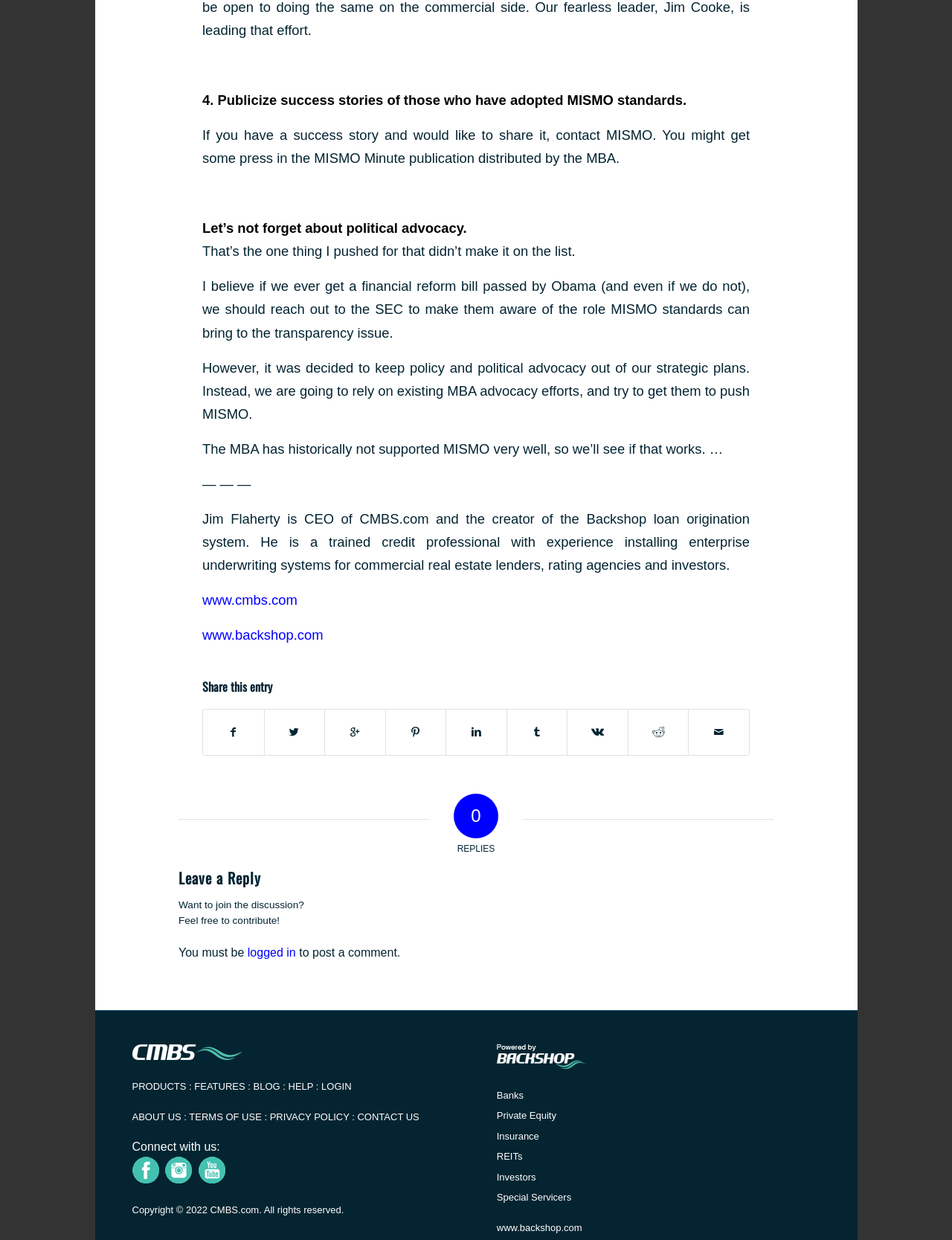What is the purpose of MISMO standards?
Based on the visual, give a brief answer using one word or a short phrase.

Transparency